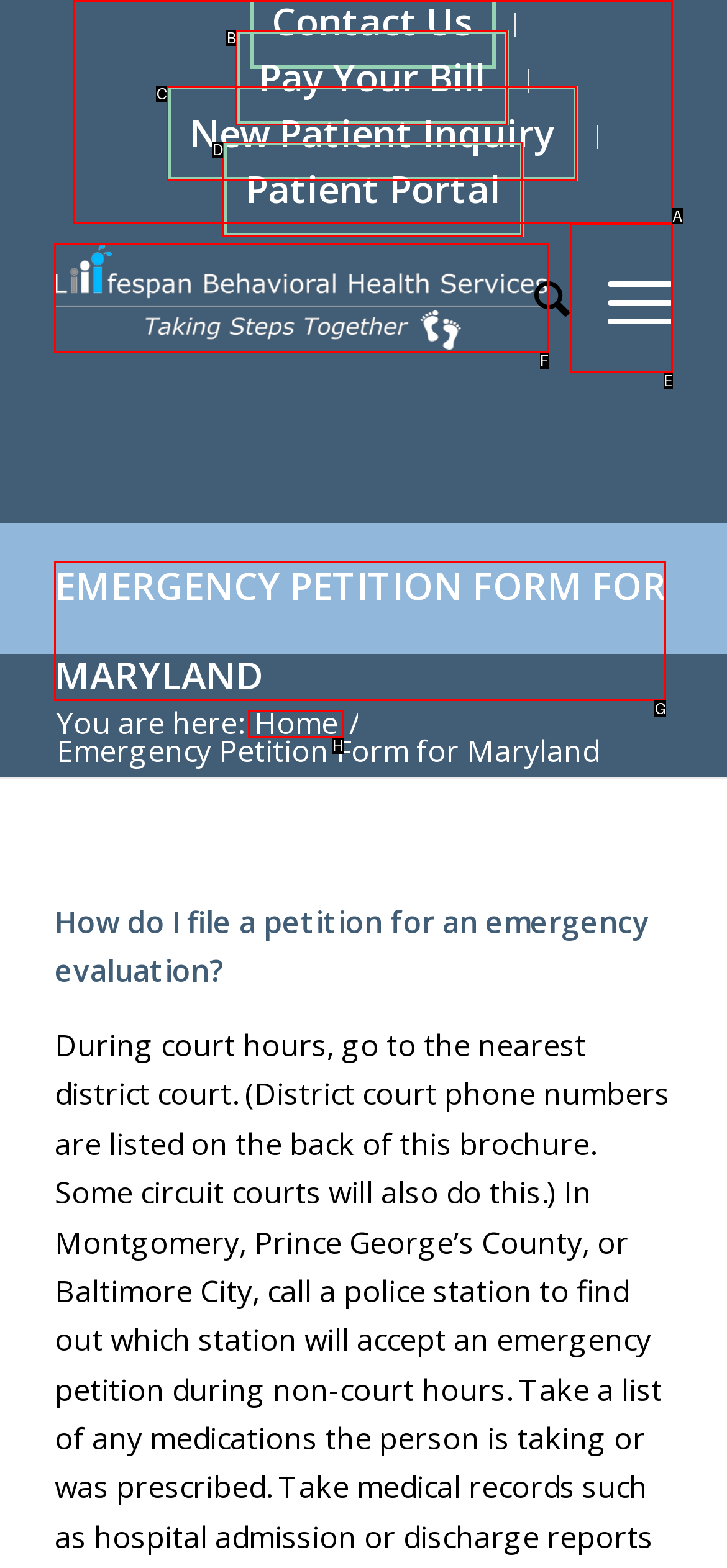Identify the correct option to click in order to accomplish the task: Click LSBH Therapy logo Provide your answer with the letter of the selected choice.

F